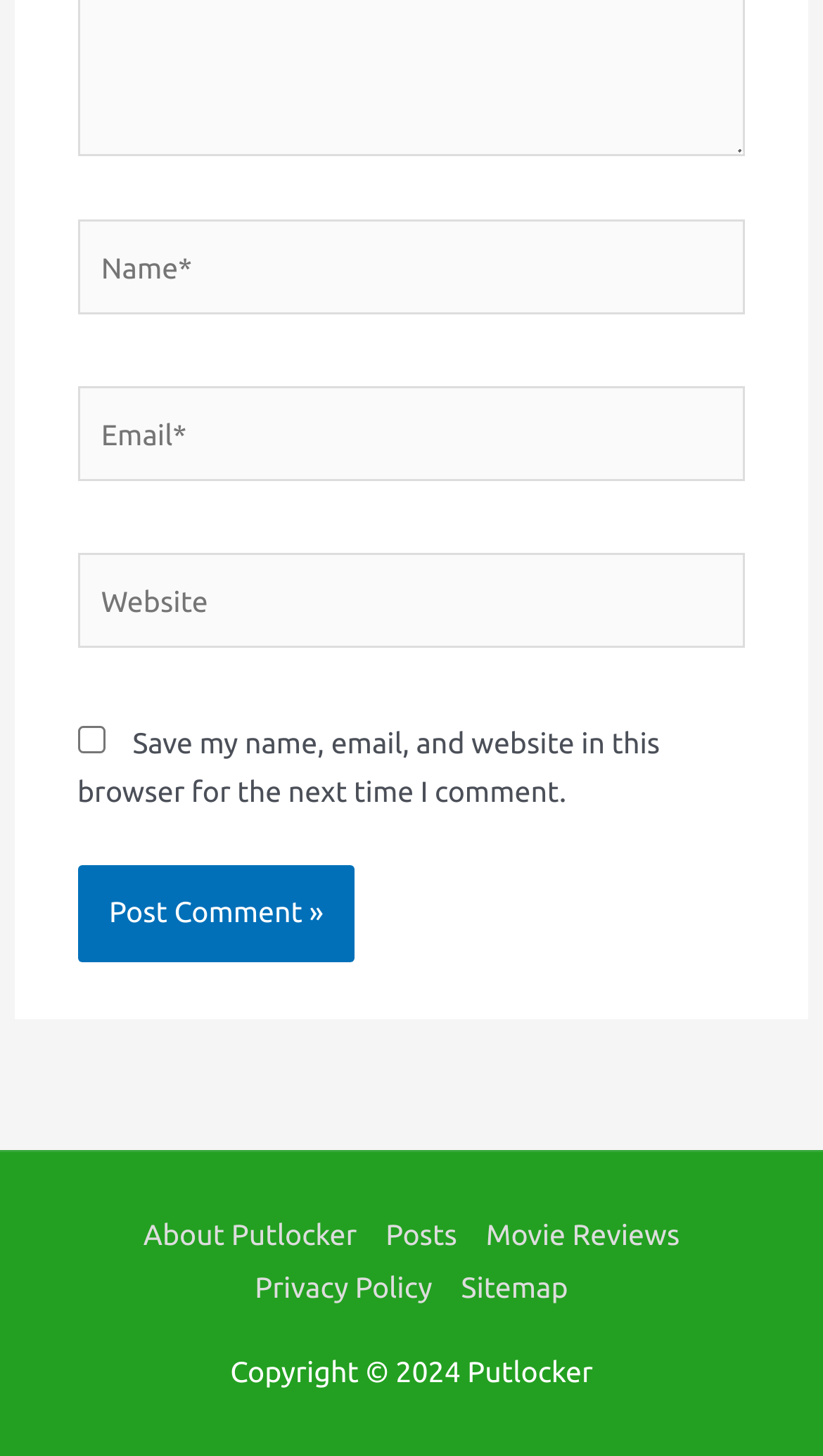Locate the bounding box coordinates of the area that needs to be clicked to fulfill the following instruction: "Post a comment". The coordinates should be in the format of four float numbers between 0 and 1, namely [left, top, right, bottom].

[0.094, 0.595, 0.432, 0.661]